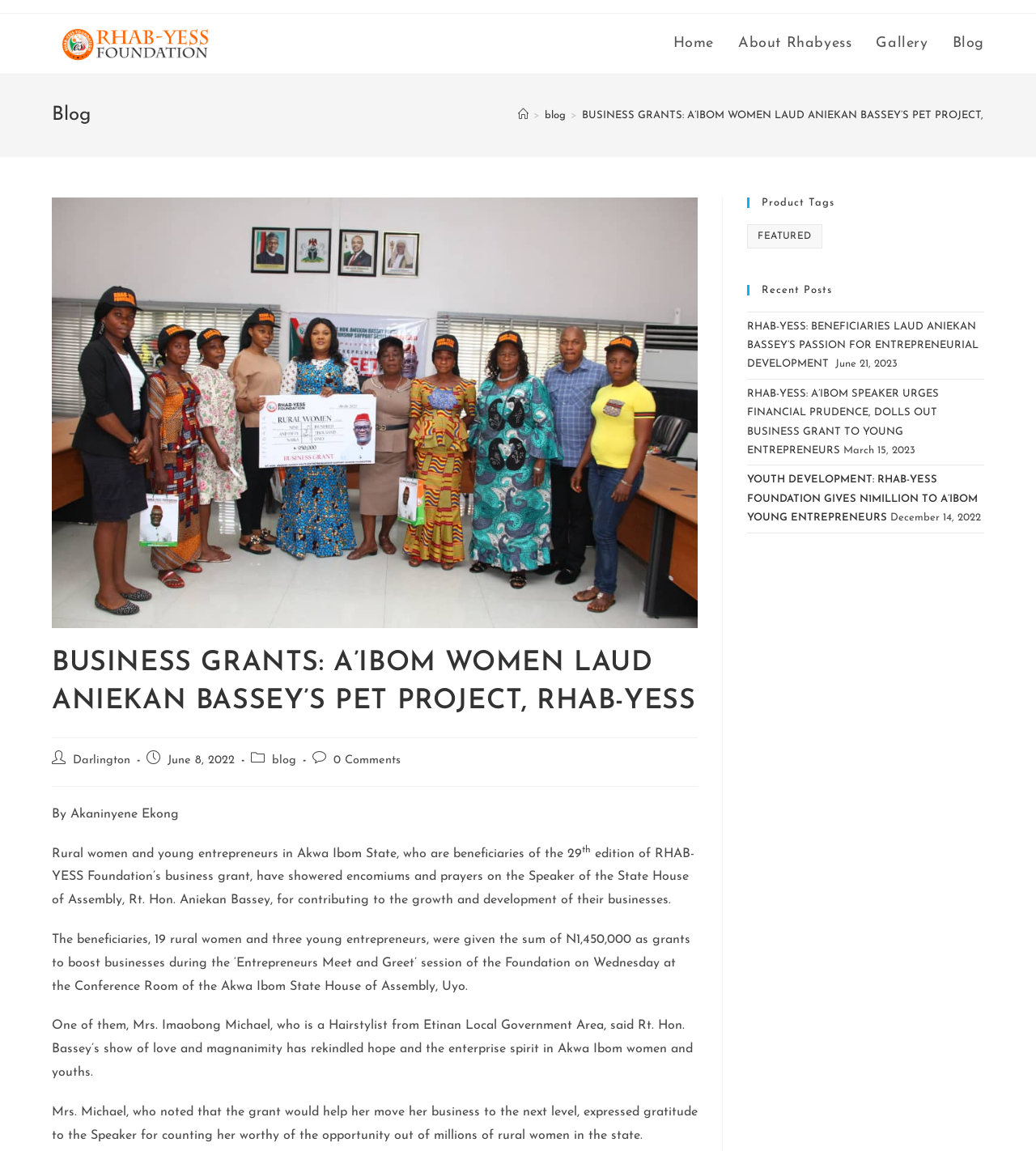Please identify the bounding box coordinates of the element's region that needs to be clicked to fulfill the following instruction: "Check the 'Recent Posts'". The bounding box coordinates should consist of four float numbers between 0 and 1, i.e., [left, top, right, bottom].

[0.721, 0.247, 0.95, 0.256]